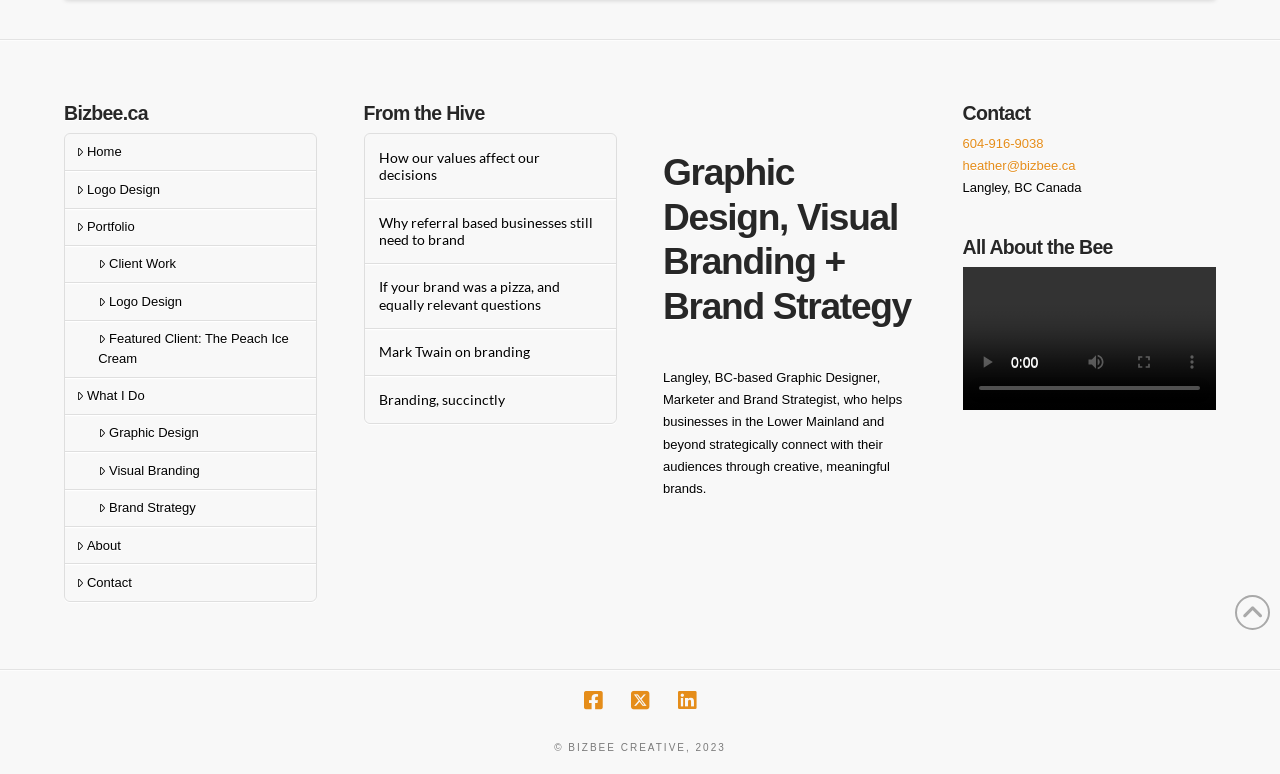Please provide the bounding box coordinates in the format (top-left x, top-left y, bottom-right x, bottom-right y). Remember, all values are floating point numbers between 0 and 1. What is the bounding box coordinate of the region described as: Logo Design

[0.051, 0.366, 0.247, 0.414]